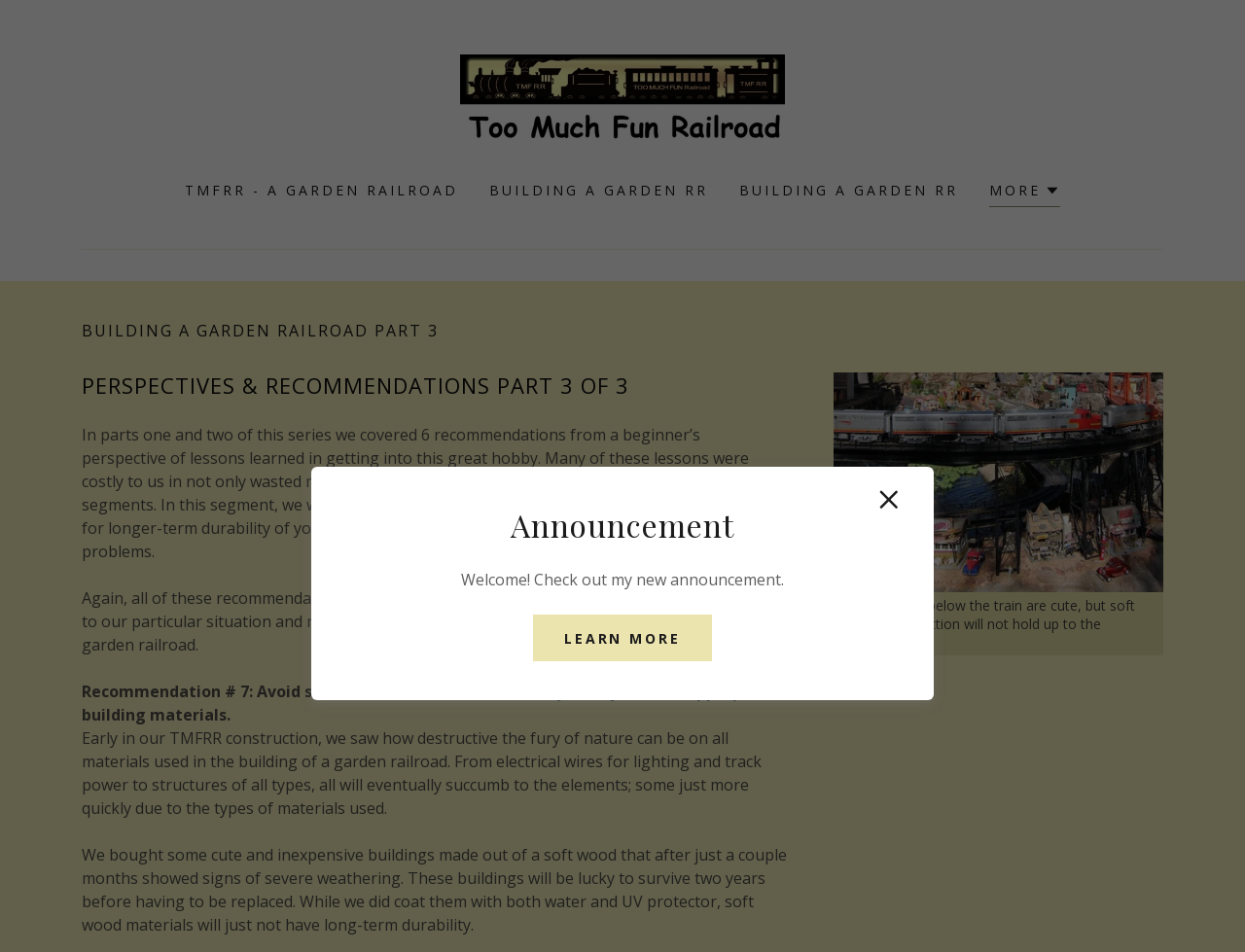Please find and give the text of the main heading on the webpage.

BUILDING A GARDEN RAILROAD PART 3